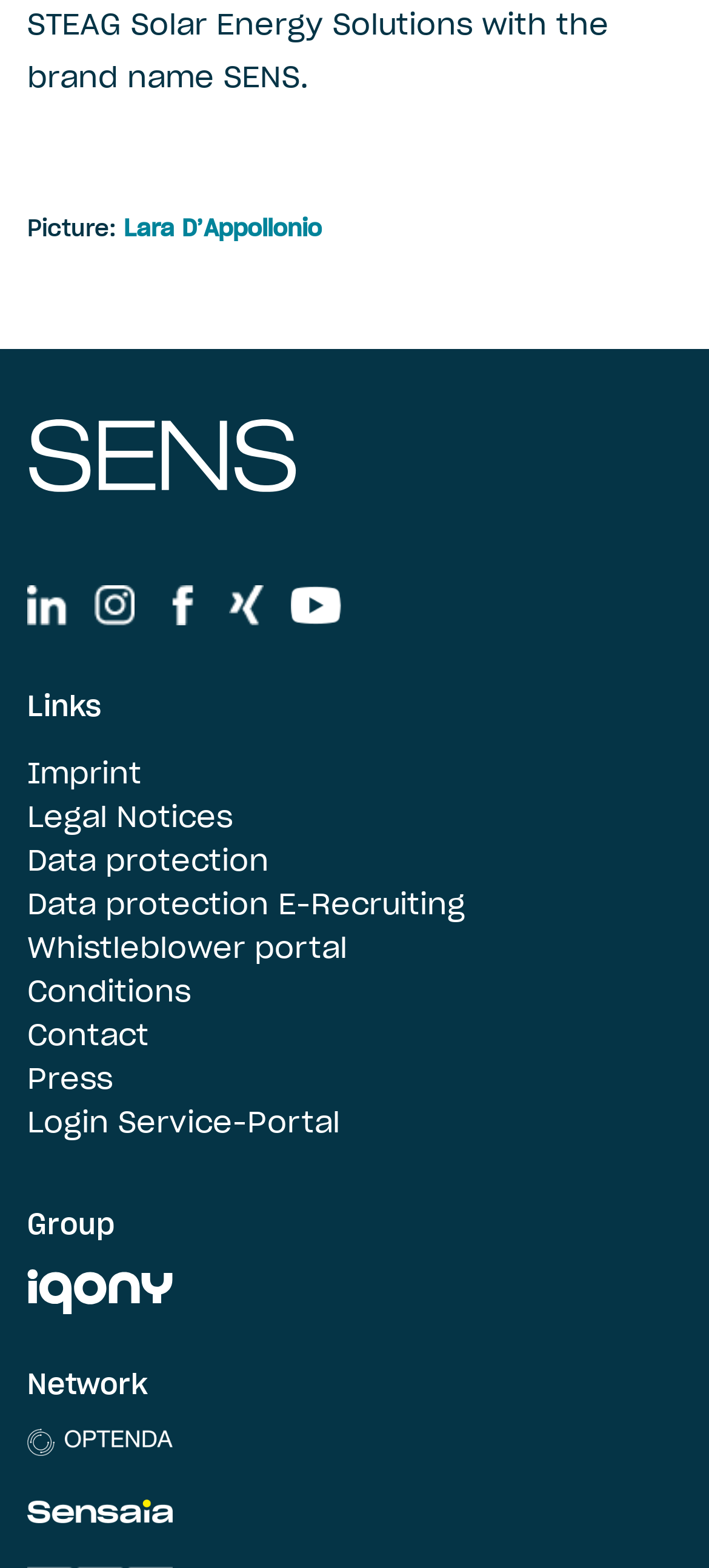Can you find the bounding box coordinates for the UI element given this description: "alt="Xing""? Provide the coordinates as four float numbers between 0 and 1: [left, top, right, bottom].

[0.323, 0.373, 0.372, 0.427]